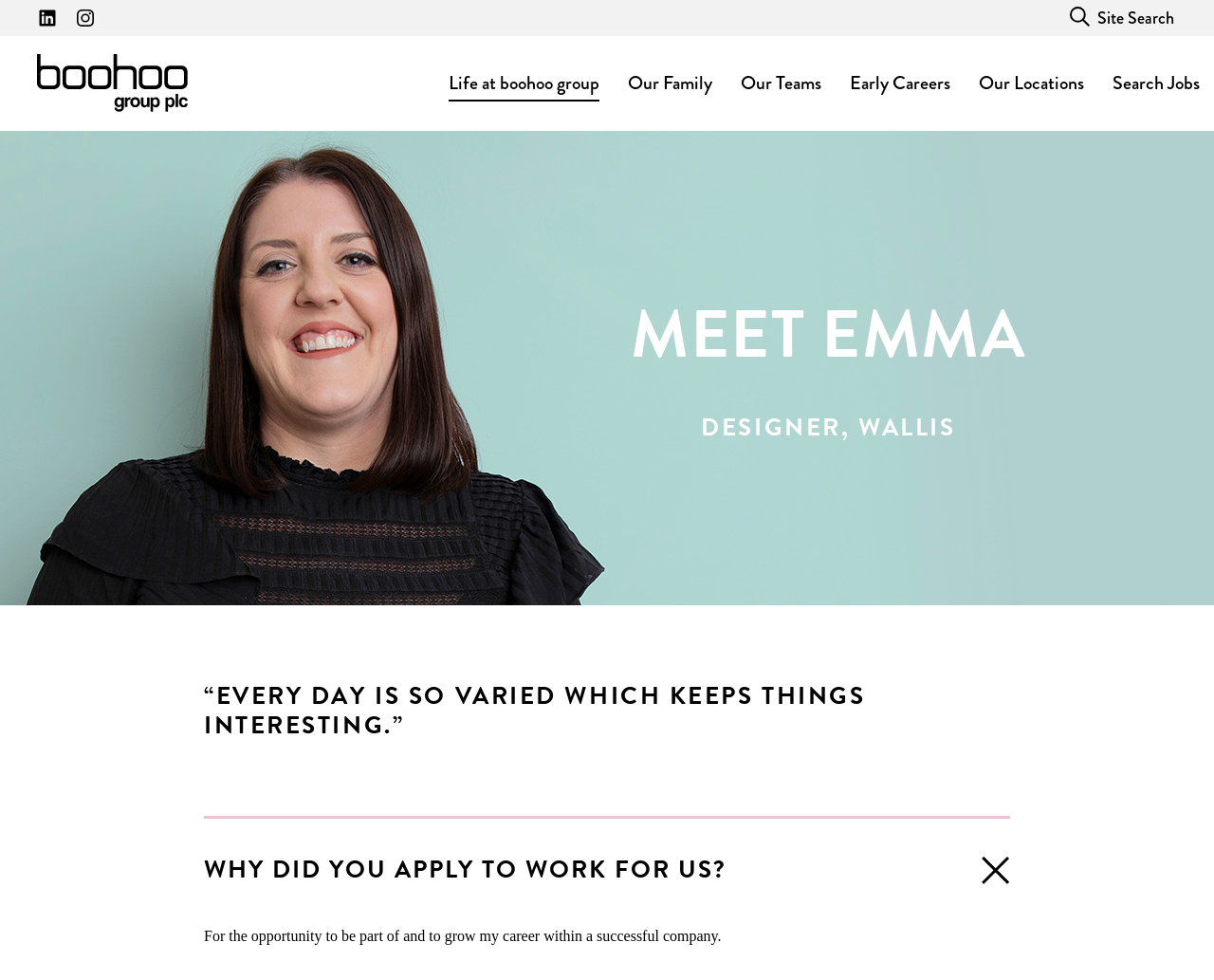What is the name of the company Emma works for?
Look at the screenshot and provide an in-depth answer.

The answer can be found in the static text 'DESIGNER, WALLIS' which indicates the company Emma works for is Wallis.